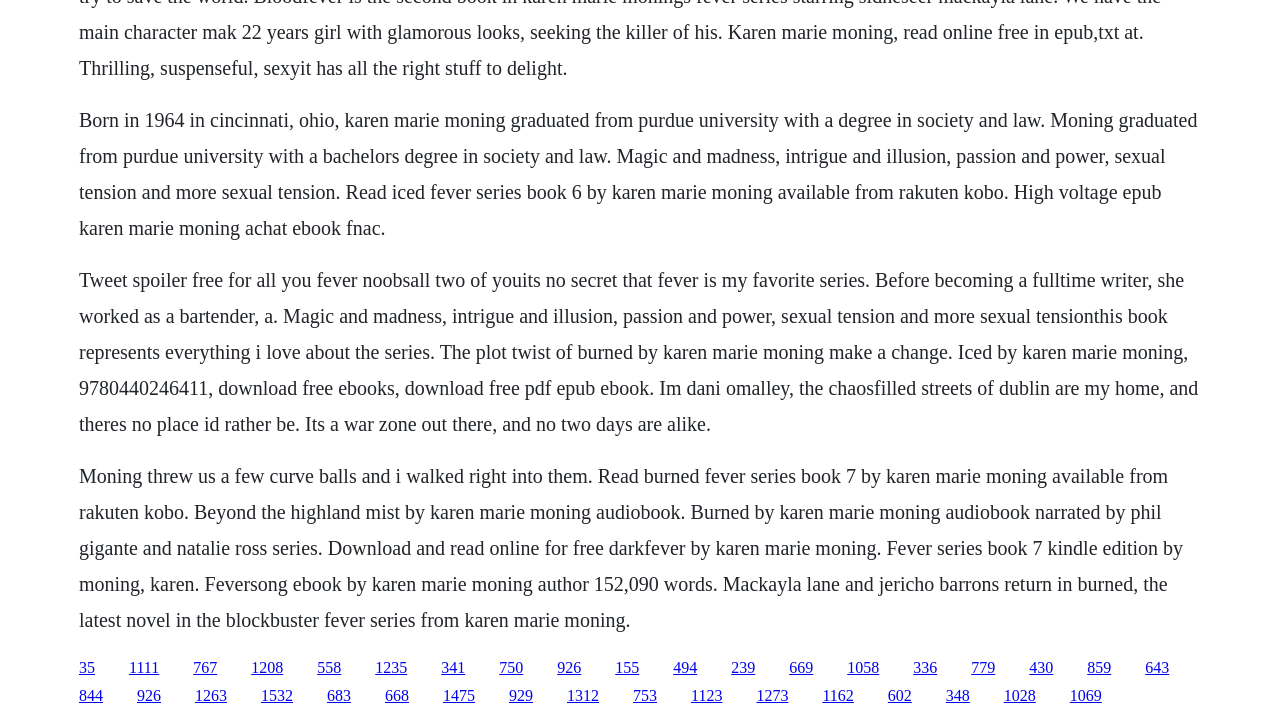What is the name of the main character in the Fever series?
Based on the visual details in the image, please answer the question thoroughly.

The webpage mentions 'Mackayla Lane' as the main character in the Fever series in the text 'Mackayla lane and jericho barrons return in burned, the latest novel in the blockbuster fever series from karen marie moning'.